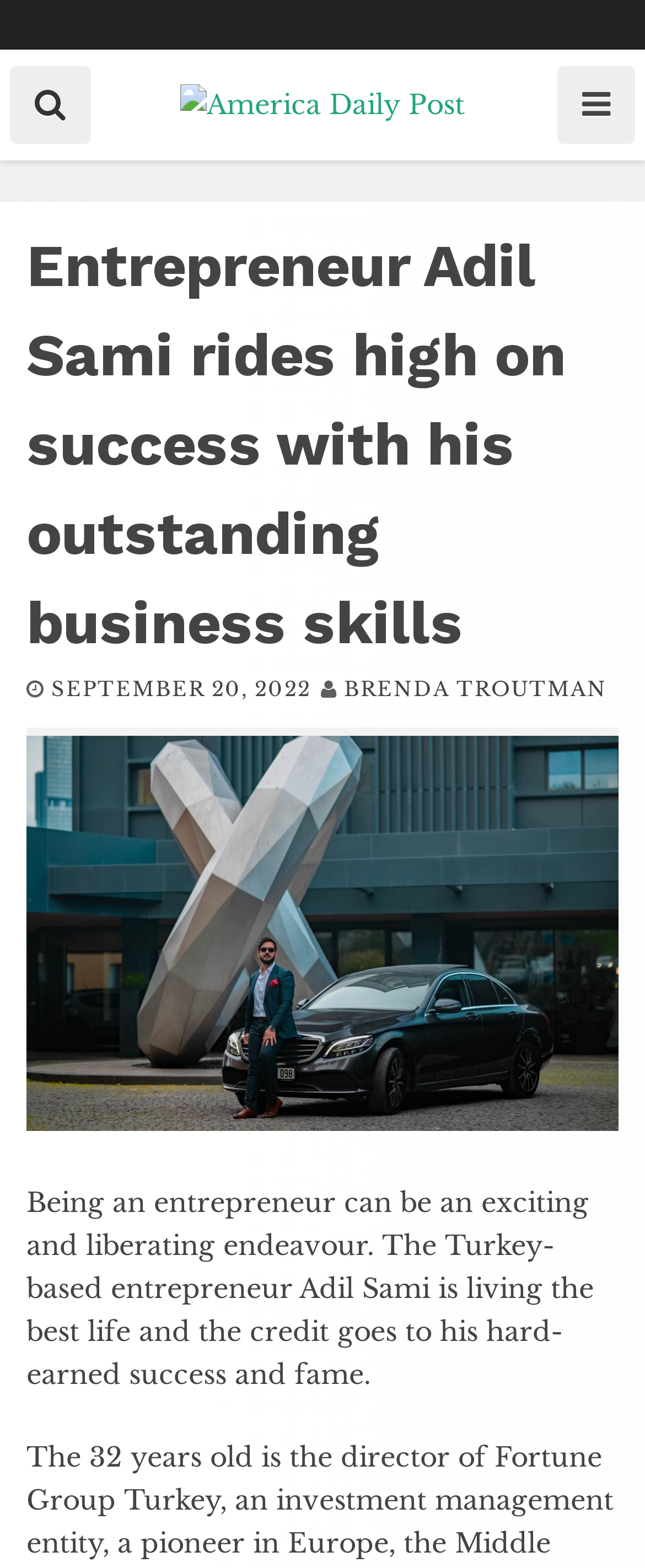Who wrote the article?
Based on the image, answer the question in a detailed manner.

The author's name can be found in the link element with the text 'BRENDA TROUTMAN' which is a child of the HeaderAsNonLandmark element.